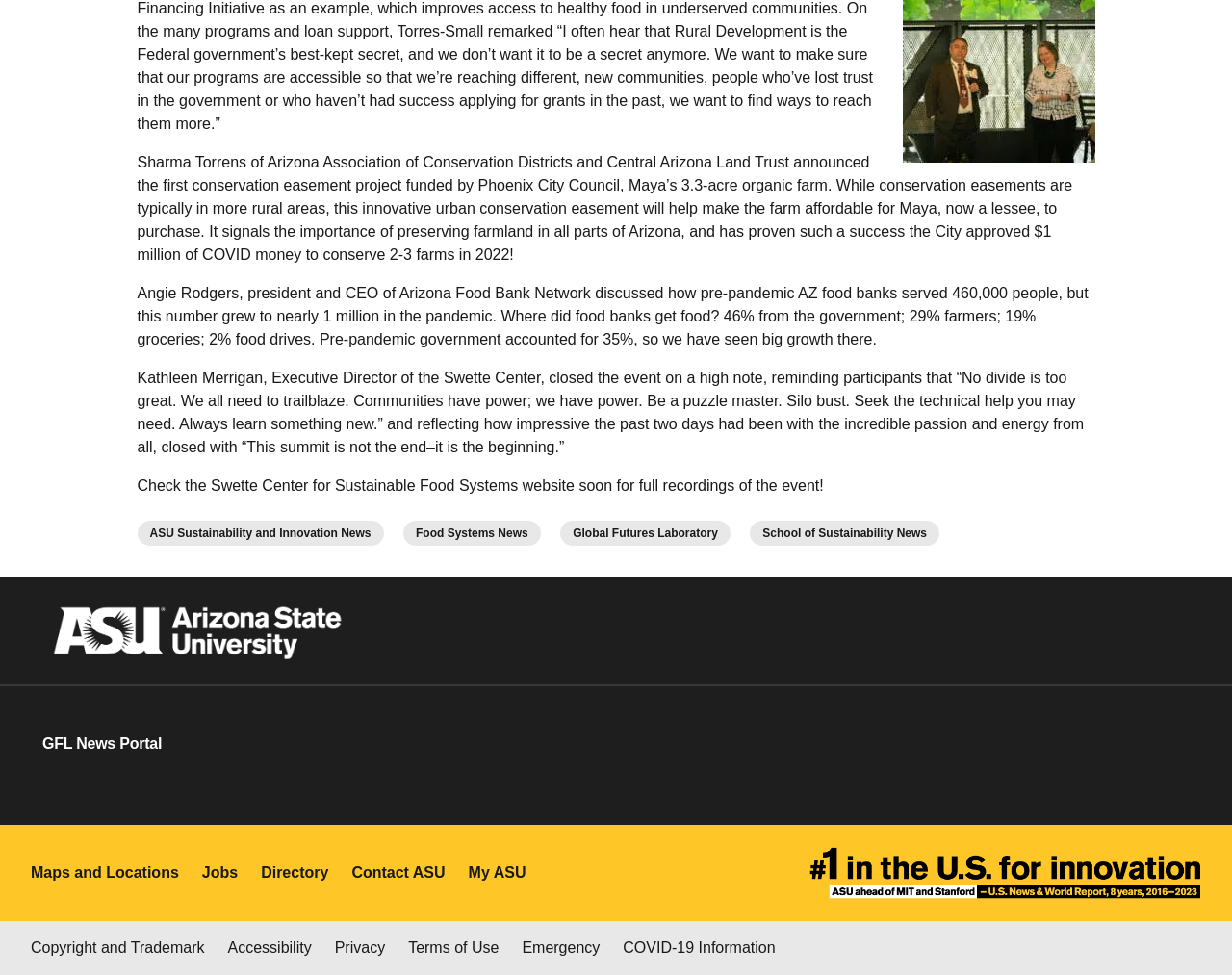Determine the bounding box for the described UI element: "ASU Sustainability and Innovation News".

[0.111, 0.534, 0.311, 0.56]